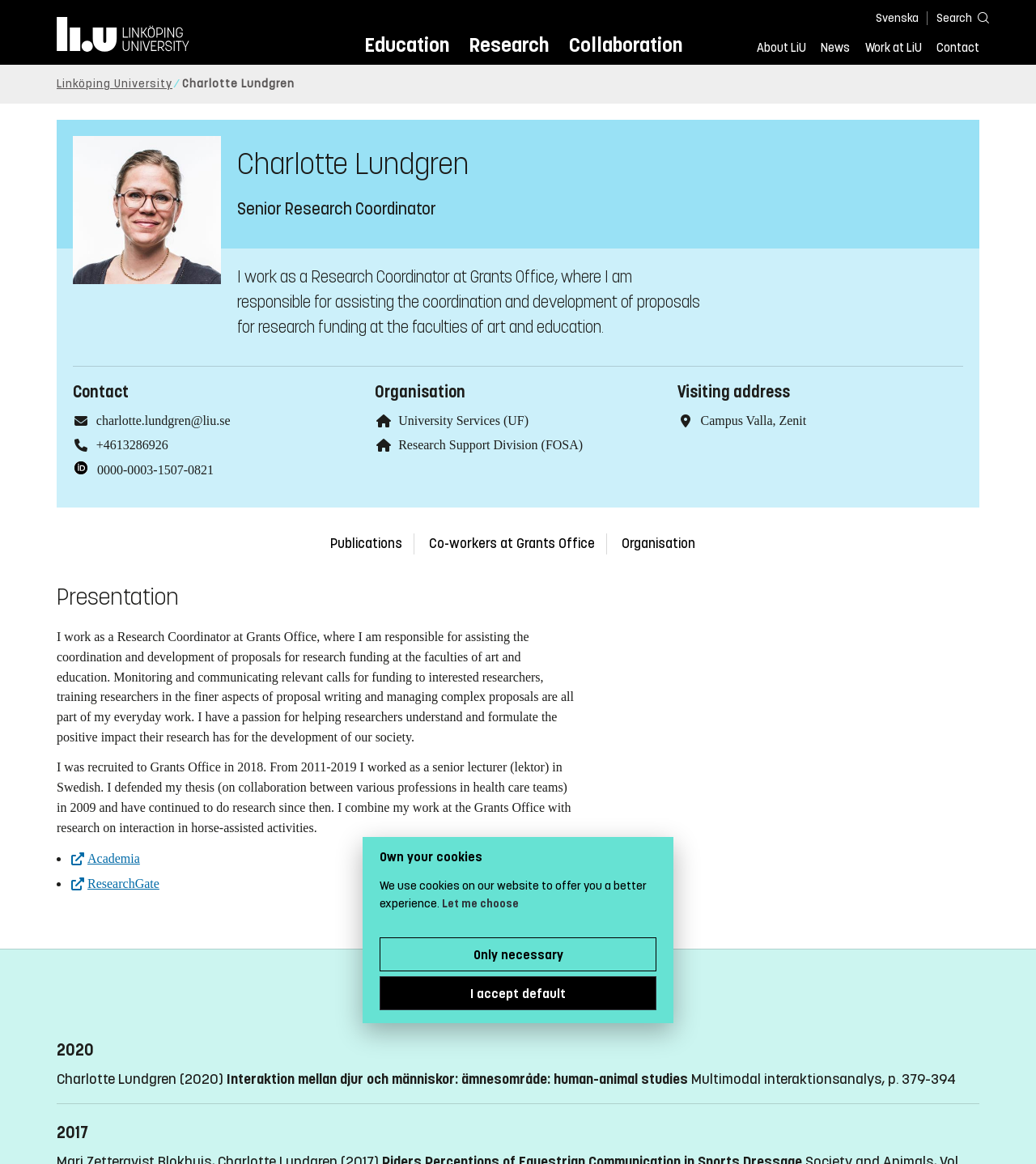What is Charlotte Lundgren's job title?
Please provide a single word or phrase as your answer based on the image.

Senior Research Coordinator